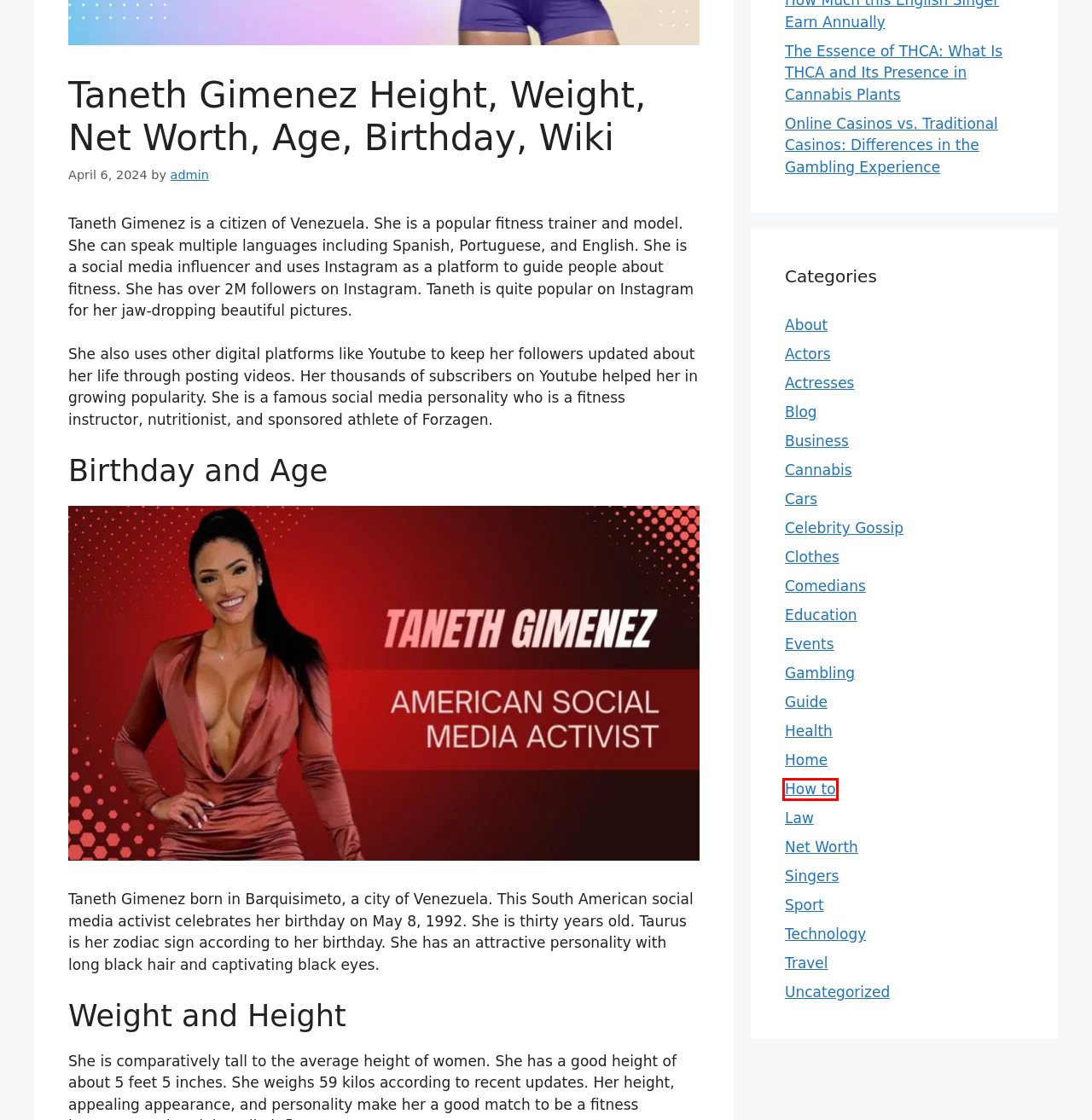You are provided a screenshot of a webpage featuring a red bounding box around a UI element. Choose the webpage description that most accurately represents the new webpage after clicking the element within the red bounding box. Here are the candidates:
A. Celebrity Gossip Archives - Fiesta SA
B. Therealbrittfit Height, Weight, Net Worth, Age, Birthday, Wiki - Fiesta SA
C. Health Archives - Fiesta SA
D. instagram Archives - Fiesta SA
E. How to Archives - Fiesta SA
F. Net Worth Archives - Fiesta SA
G. Sport Archives - Fiesta SA
H. Travel Archives - Fiesta SA

E